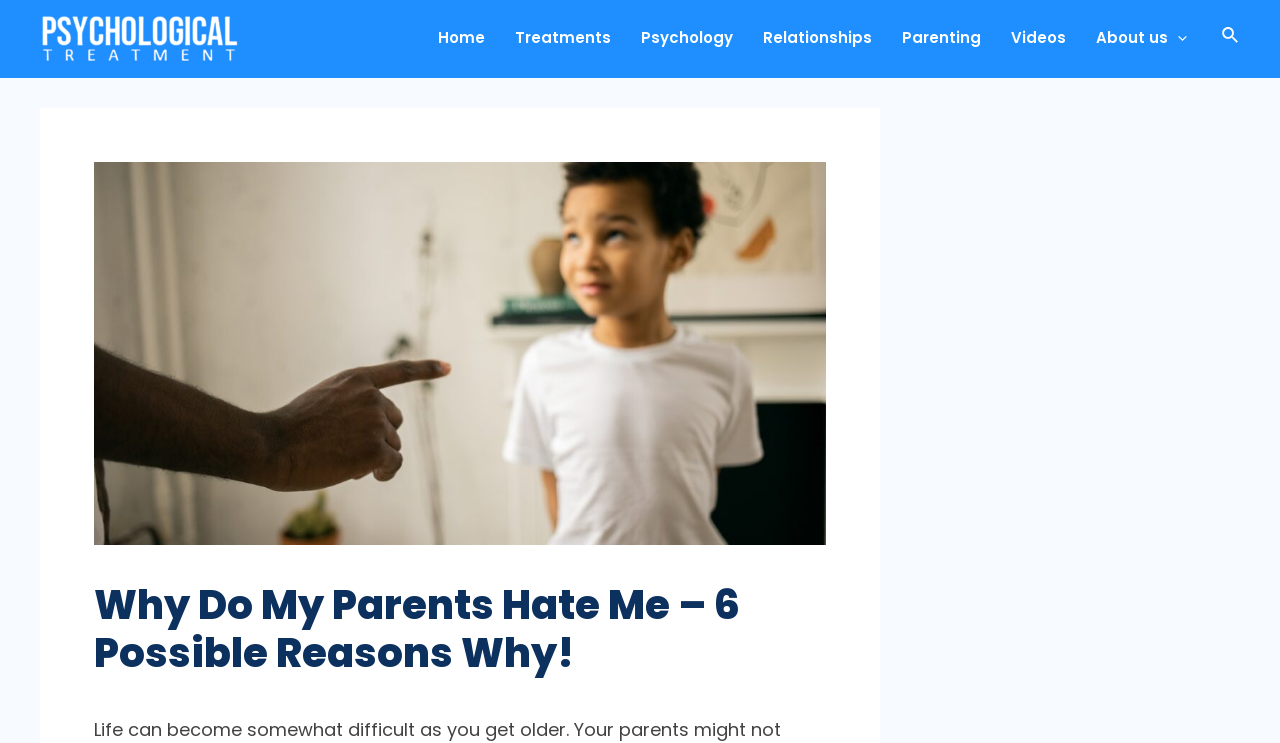Based on the element description: "About us", identify the bounding box coordinates for this UI element. The coordinates must be four float numbers between 0 and 1, listed as [left, top, right, bottom].

[0.844, 0.031, 0.939, 0.071]